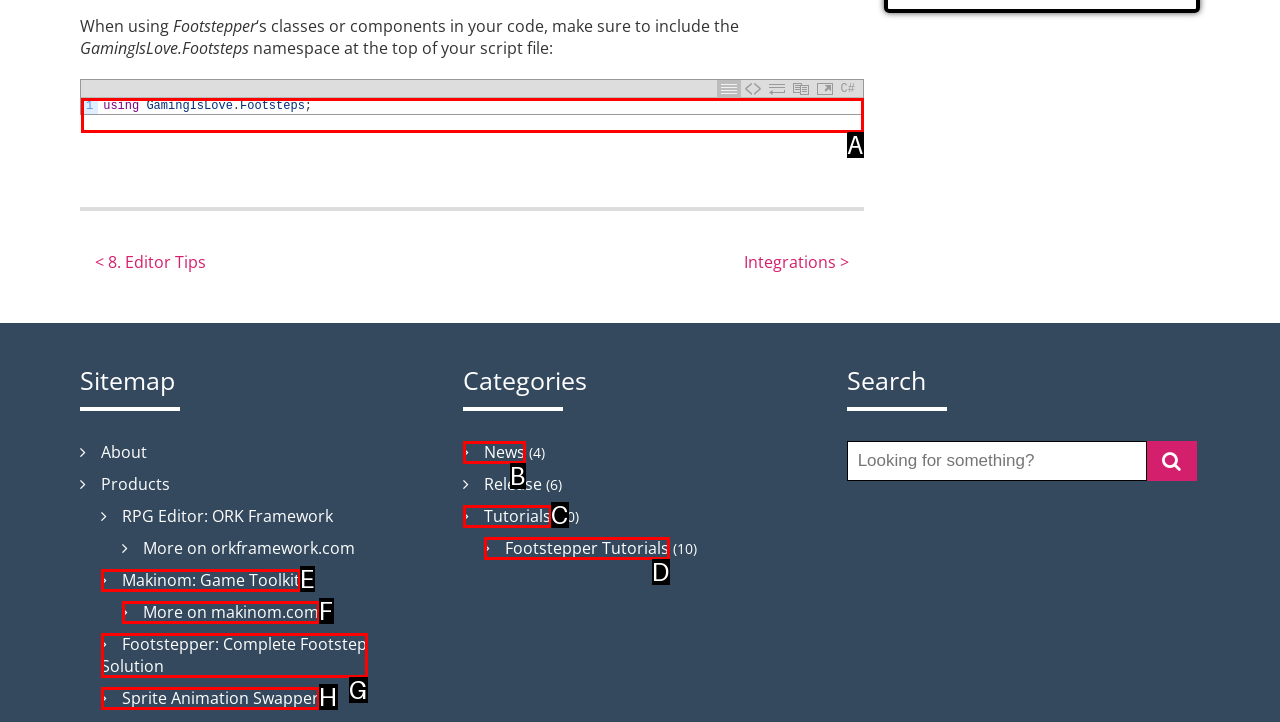Pick the option that best fits the description: More on makinom.com. Reply with the letter of the matching option directly.

F